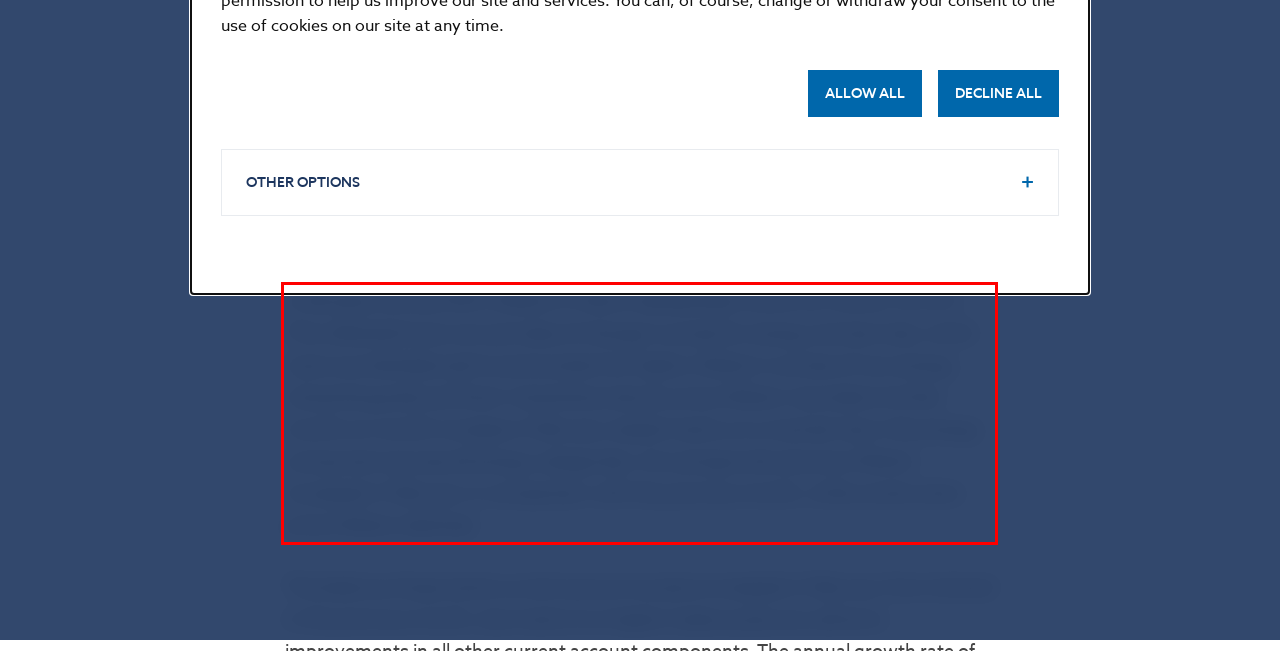Given a webpage screenshot with a red bounding box, perform OCR to read and deliver the text enclosed by the red bounding box.

In Slovakia, annual HICP inflation in March decelerated month-on-month, to 3.9%. This reflected lower annual rates of change in prices for energy and services, which were counterbalanced to some extent by higher inflation in prices of non-energy industrial goods and food. Industrial producer price inflation recorded a further month-on-month increase in February, based mainly on a marked rise in the energy component (across all energy categories). Annual agricultural price inflation increased in February in comparison with the previous month, while construction price inflation declined.